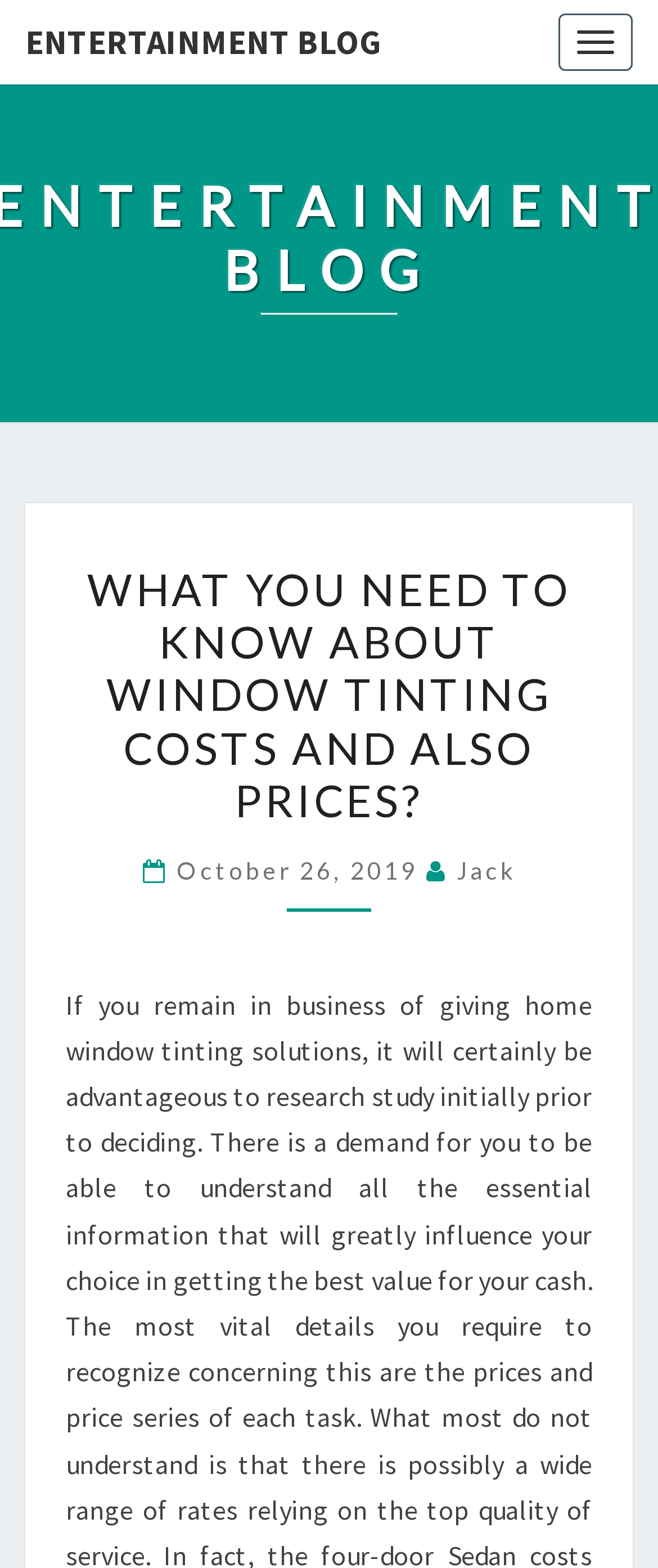Using the provided element description "Jack", determine the bounding box coordinates of the UI element.

[0.694, 0.546, 0.783, 0.564]